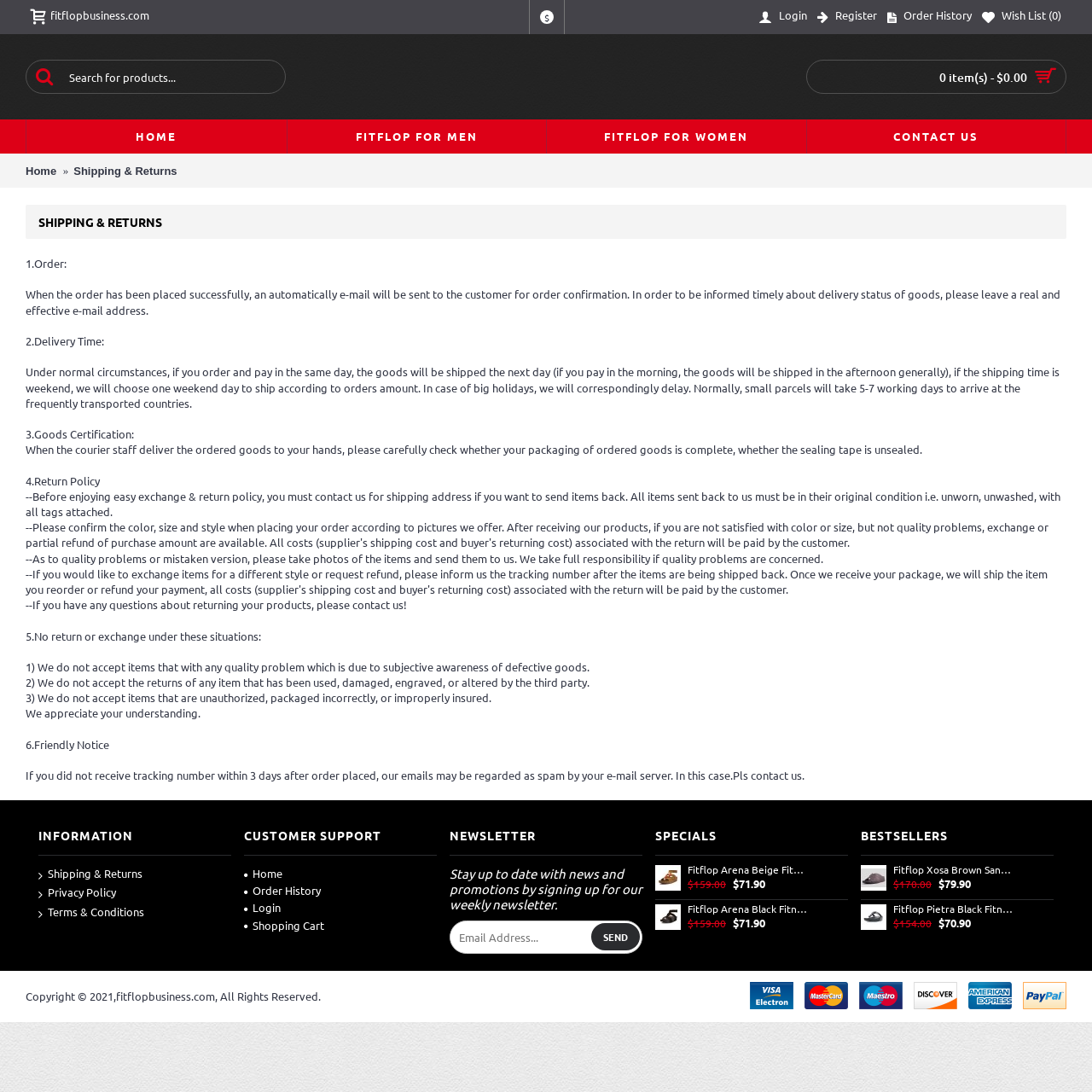Determine the bounding box coordinates of the UI element described below. Use the format (top-left x, top-left y, bottom-right x, bottom-right y) with floating point numbers between 0 and 1: Fitflop For Men

[0.263, 0.109, 0.5, 0.141]